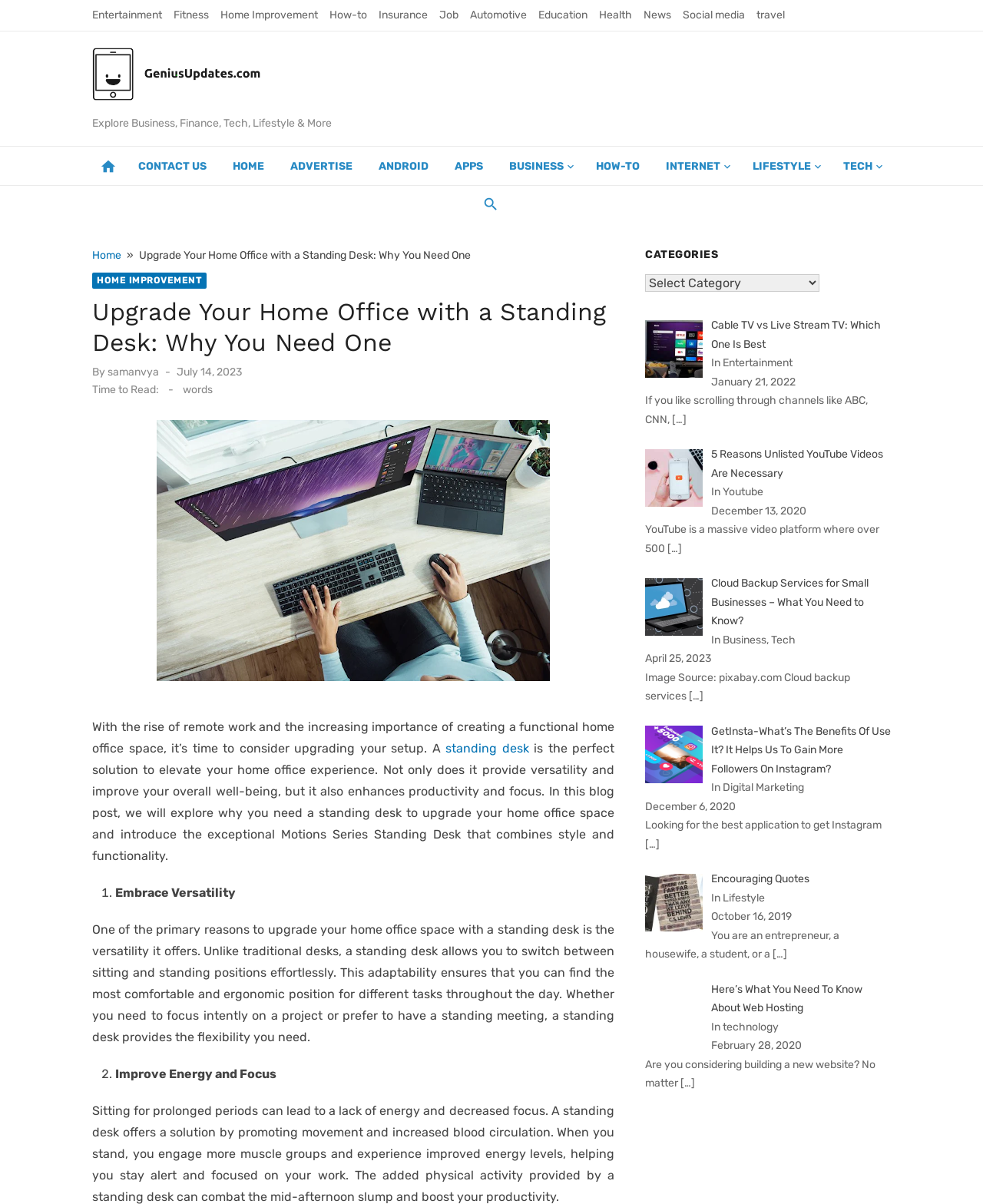Answer the question with a brief word or phrase:
What is the date of the blog post?

July 14, 2023